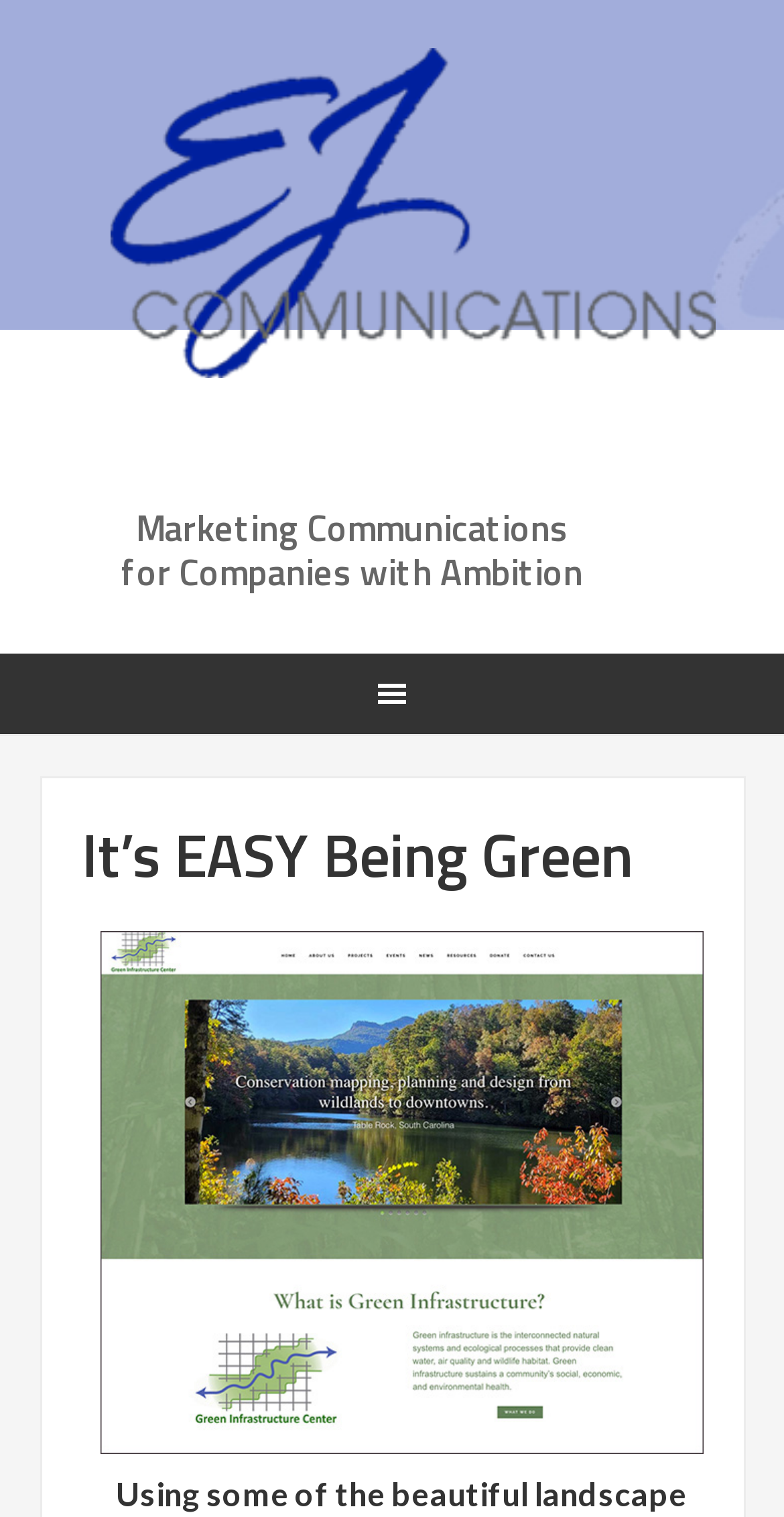Based on the description "EJ Communications Freelance Graphic Design", find the bounding box of the specified UI element.

[0.101, 0.032, 0.95, 0.249]